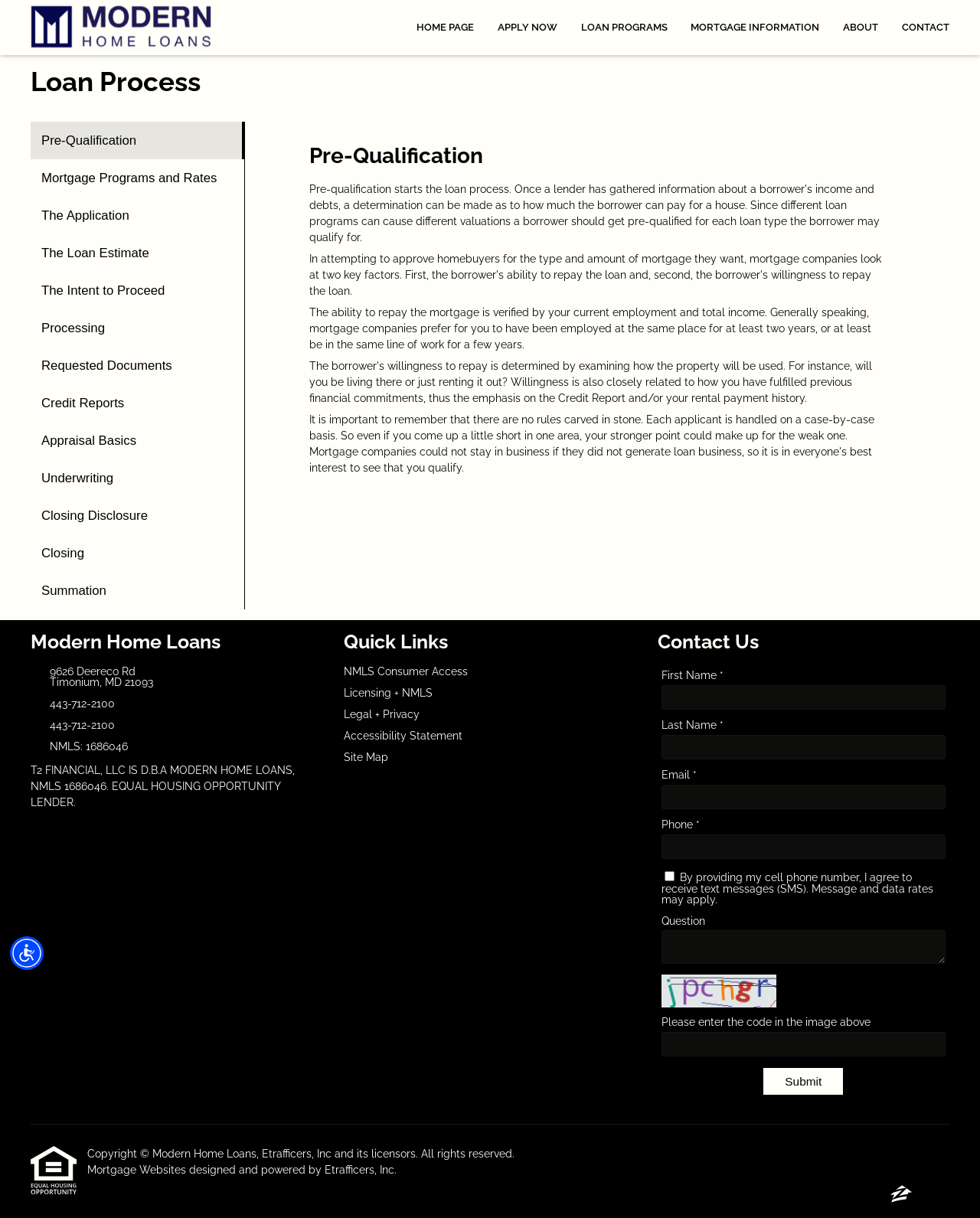Articulate a complete and detailed caption of the webpage elements.

The webpage is about the mortgage loan process explained in easy-to-understand language by Modern Home Loans. At the top, there is a navigation menu with links to the home page, apply now, loan programs, mortgage information, about, and contact. Below the navigation menu, there is a heading "Loan Process" followed by 13 buttons labeled "Program 1" to "Program 13", each with a brief description of a step in the loan process.

To the right of the loan process buttons, there is a section with a heading "Pre-Qualification" that explains the ability to repay the mortgage is verified by current employment and total income. Below this section, there is a footer area with the company's address, phone number, and NMLS information.

In the footer area, there are also links to quick links, including NMLS Consumer Access, Licensing + NMLS, Legal + Privacy, Accessibility Statement, and Site Map. Additionally, there is a contact us section with a form to fill out, including fields for first name, last name, email, phone, and a question or comment. The form also includes a checkbox to agree to receive text messages and a captcha to enter a code from an image.

At the very bottom of the page, there is a copyright notice and links to Mortgage Websites, Zillow, LinkedIn, and Facebook.